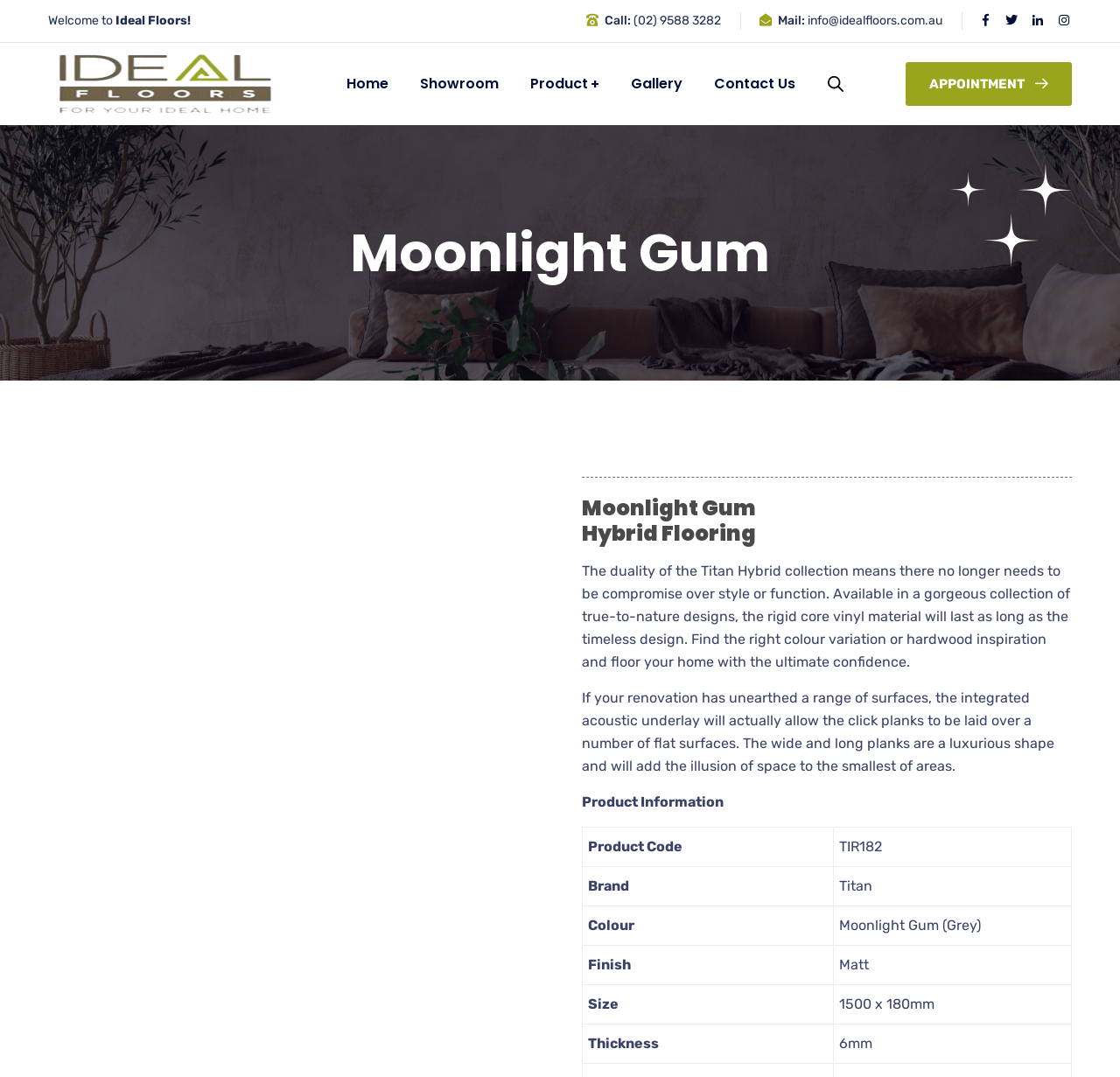Please provide the bounding box coordinates for the element that needs to be clicked to perform the instruction: "Click on the 'Showroom' link". The coordinates must consist of four float numbers between 0 and 1, formatted as [left, top, right, bottom].

[0.375, 0.04, 0.445, 0.116]